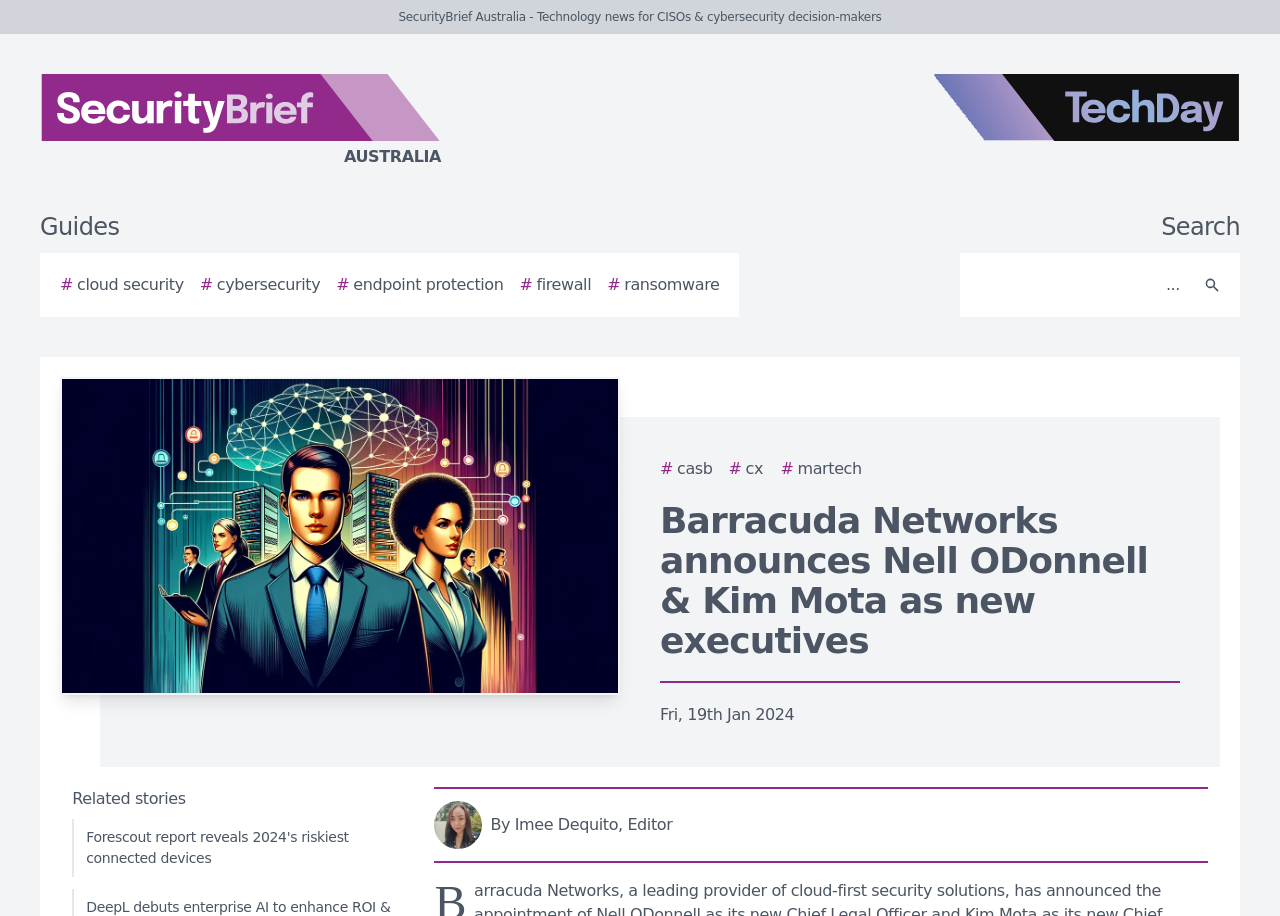Find the coordinates for the bounding box of the element with this description: "aria-label="Search"".

[0.931, 0.285, 0.962, 0.337]